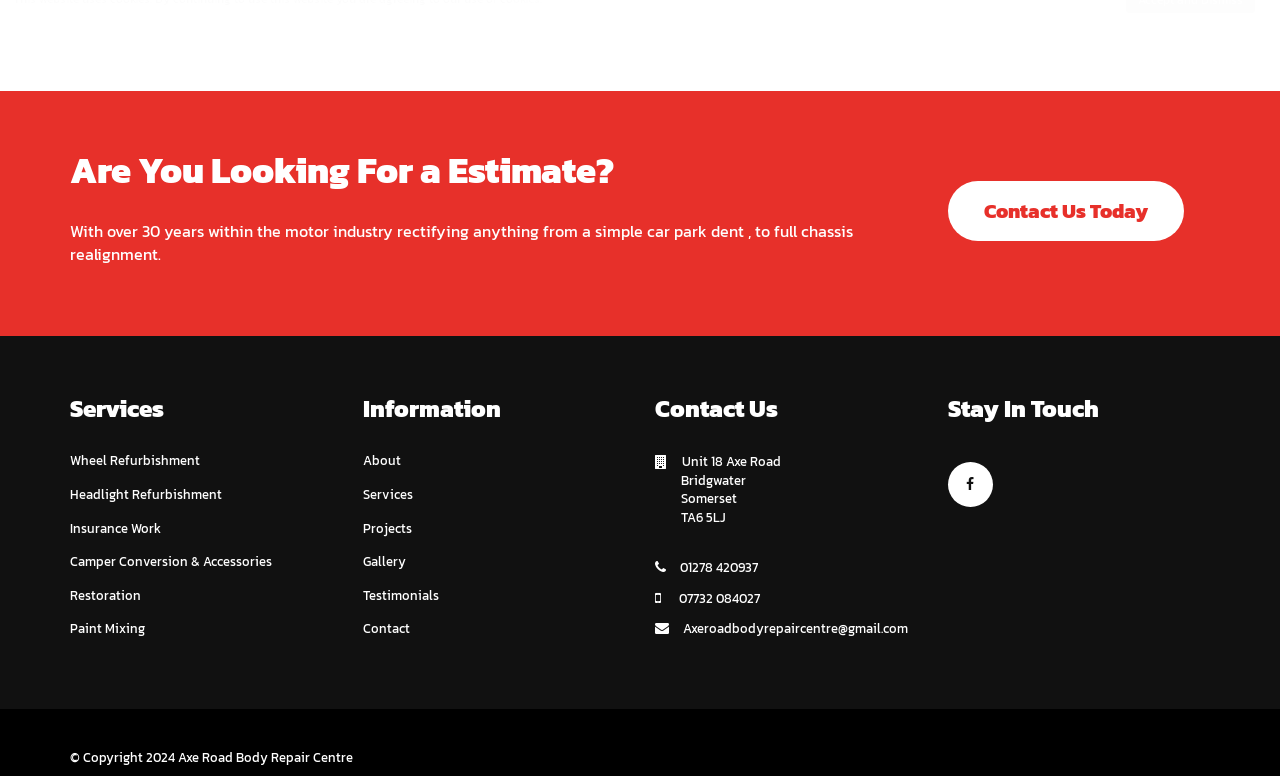Locate the bounding box coordinates of the element to click to perform the following action: 'Click 'Contact Us Today''. The coordinates should be given as four float values between 0 and 1, in the form of [left, top, right, bottom].

[0.74, 0.234, 0.925, 0.265]